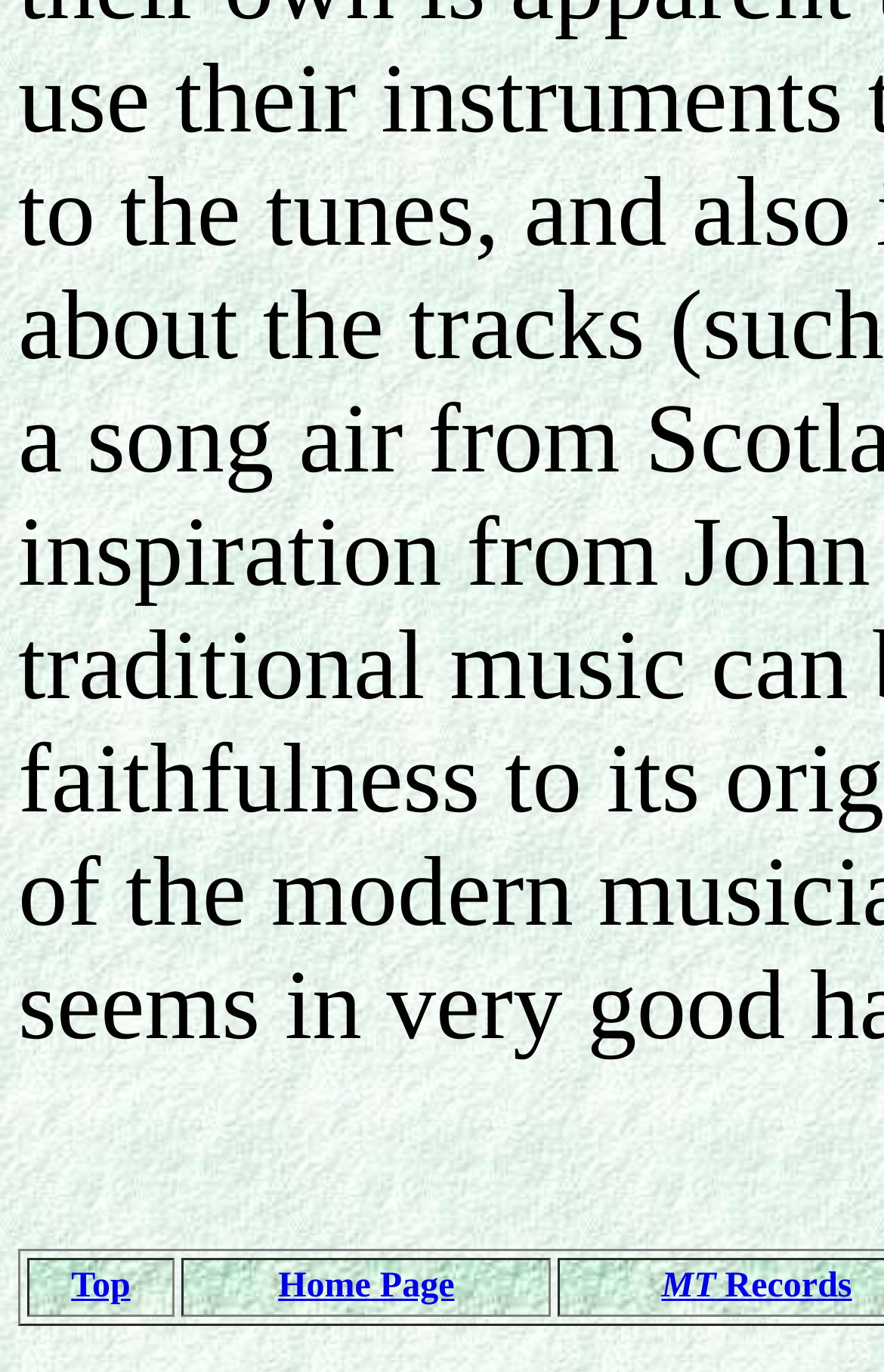Please determine the bounding box coordinates for the element with the description: "MT Records".

[0.748, 0.923, 0.964, 0.951]